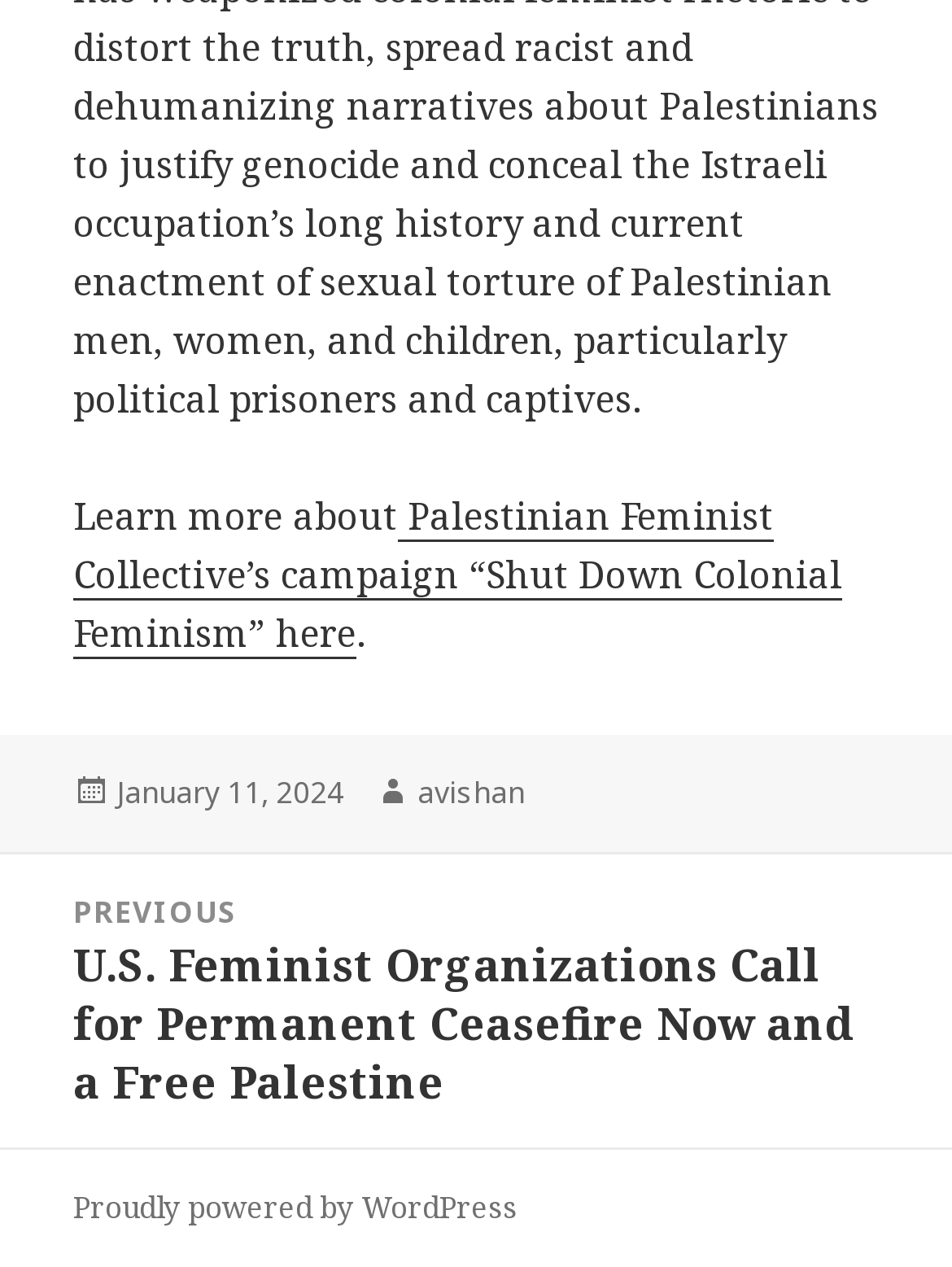Find the bounding box coordinates for the UI element that matches this description: "avishan".

[0.438, 0.609, 0.551, 0.643]